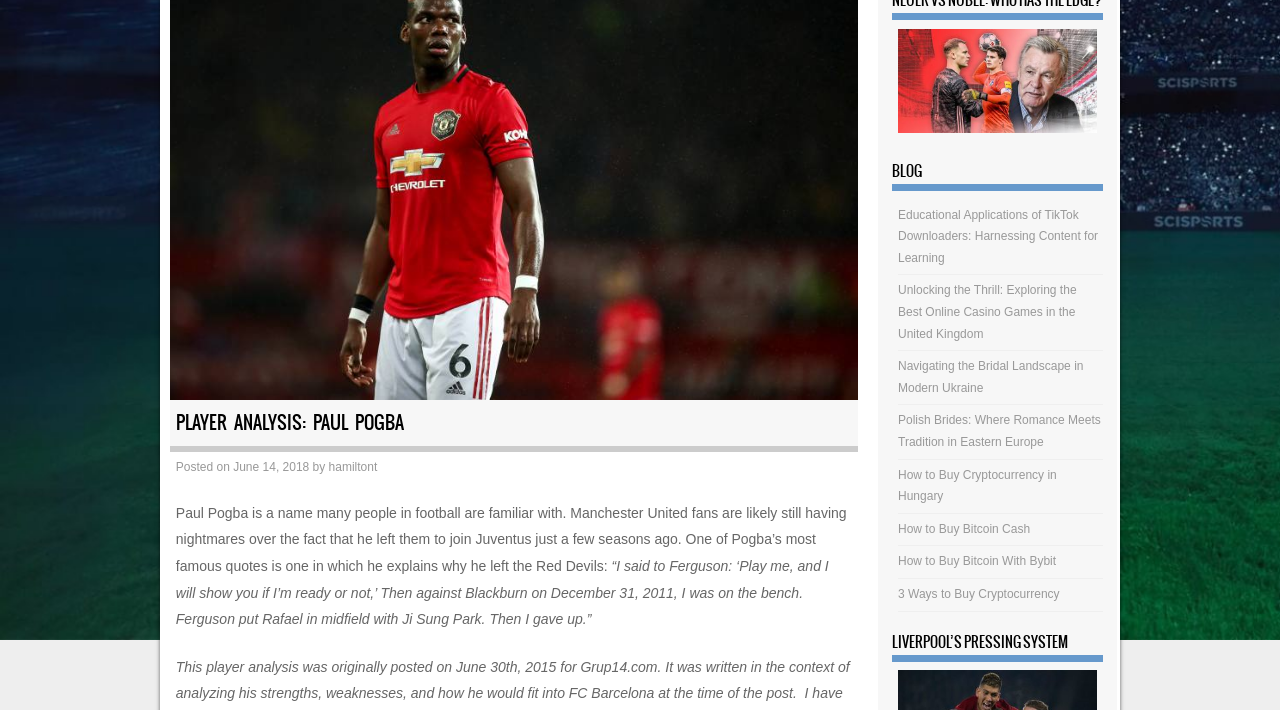Using the webpage screenshot, locate the HTML element that fits the following description and provide its bounding box: "How to Buy Bitcoin Cash".

[0.702, 0.735, 0.805, 0.755]